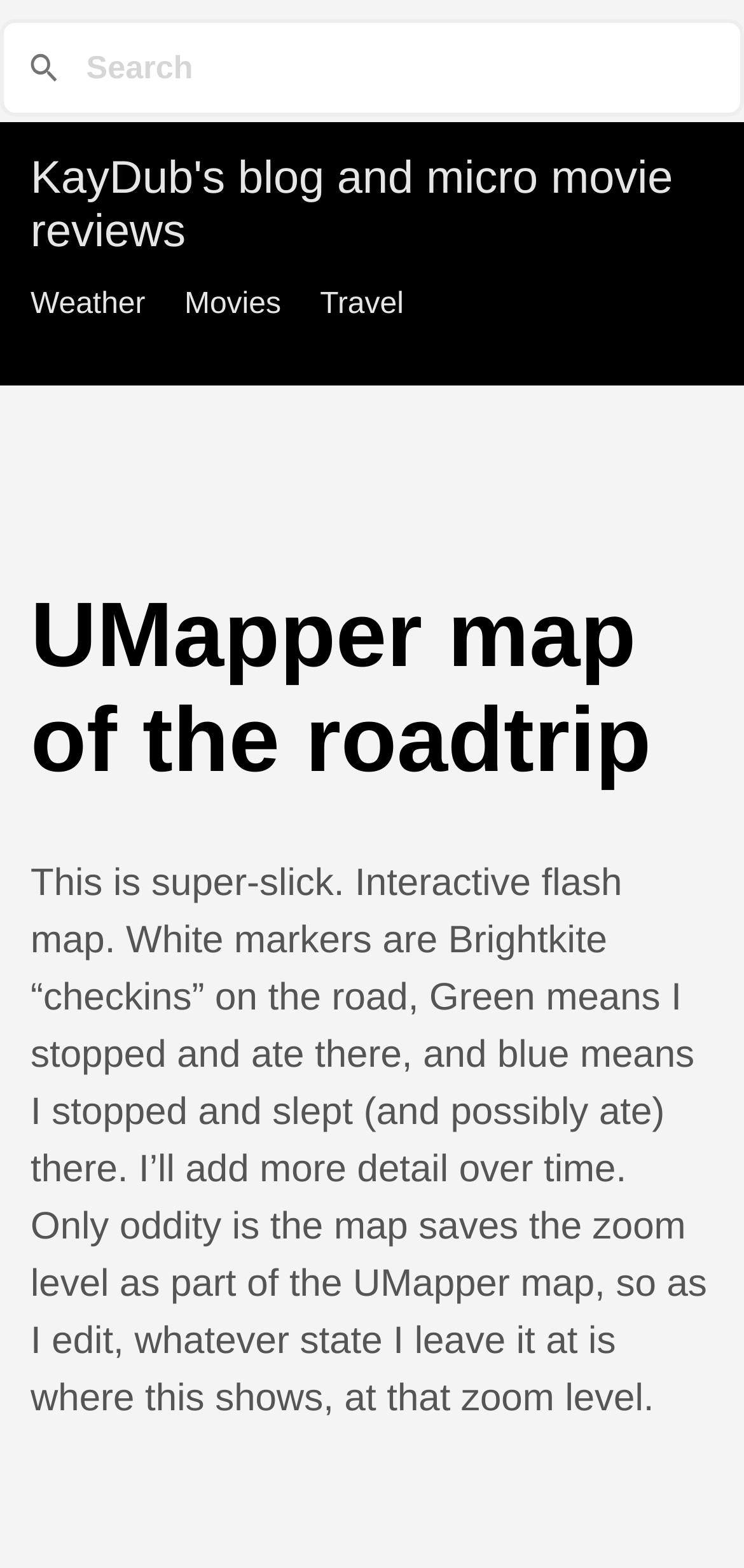Using the information shown in the image, answer the question with as much detail as possible: What is the purpose of the white markers on the map?

According to the description on the webpage, the white markers on the map represent Brightkite 'checkins' on the road, which suggests that the map is tracking the user's journey and marking the places where they stopped to check in.